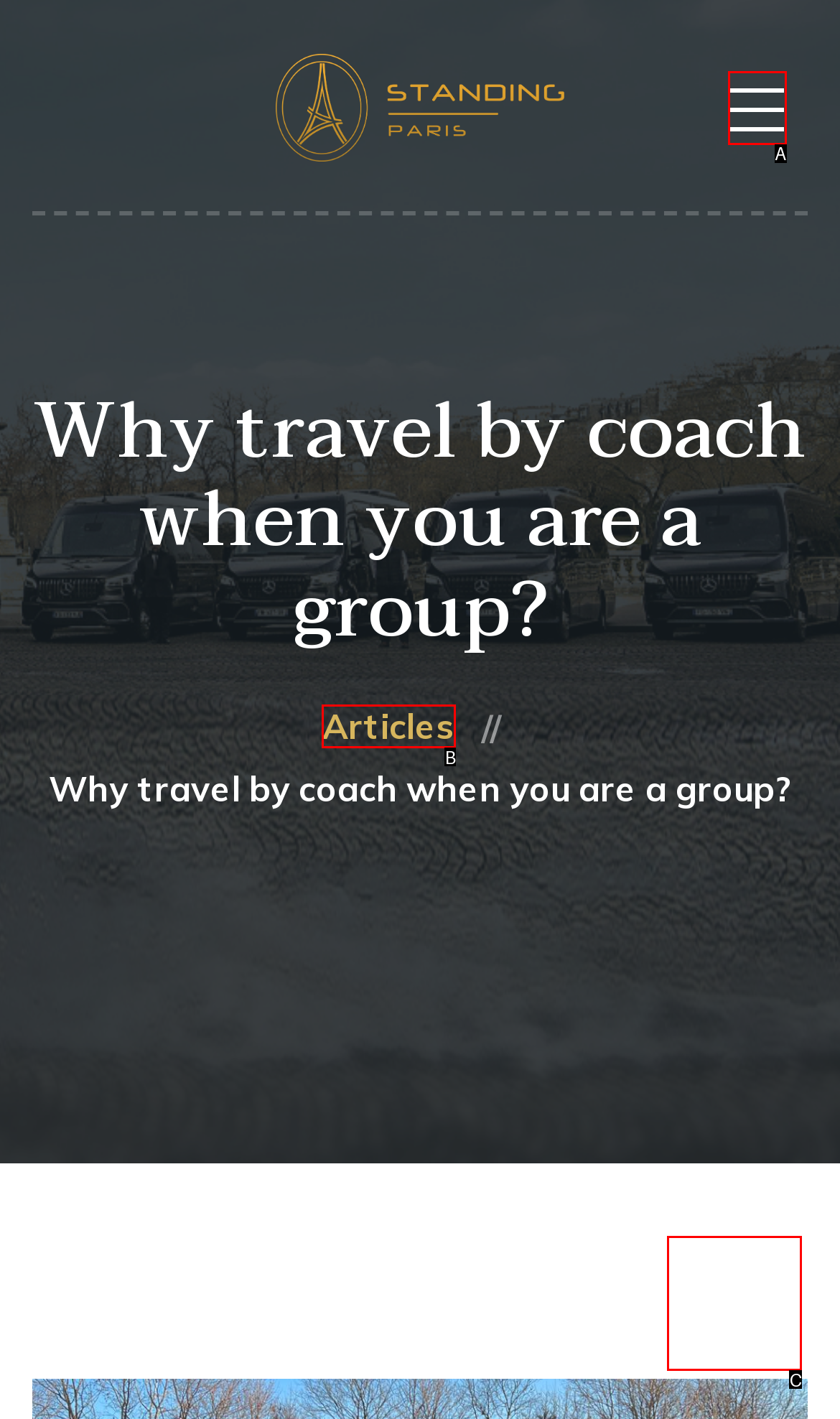Pick the HTML element that corresponds to the description: go top
Answer with the letter of the correct option from the given choices directly.

C